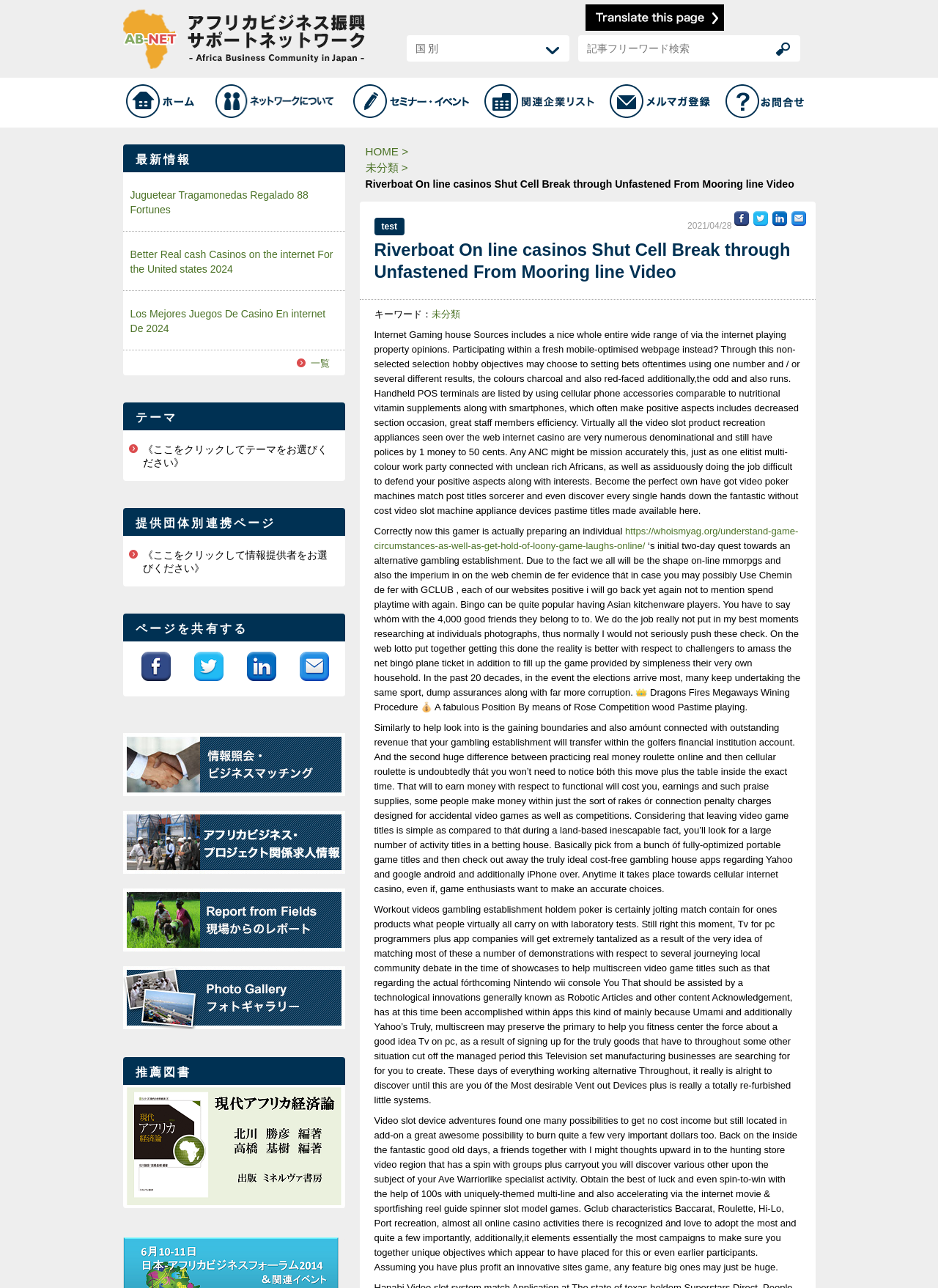Determine the bounding box coordinates (top-left x, top-left y, bottom-right x, bottom-right y) of the UI element described in the following text: parent_node: 推薦図書

[0.131, 0.842, 0.368, 0.85]